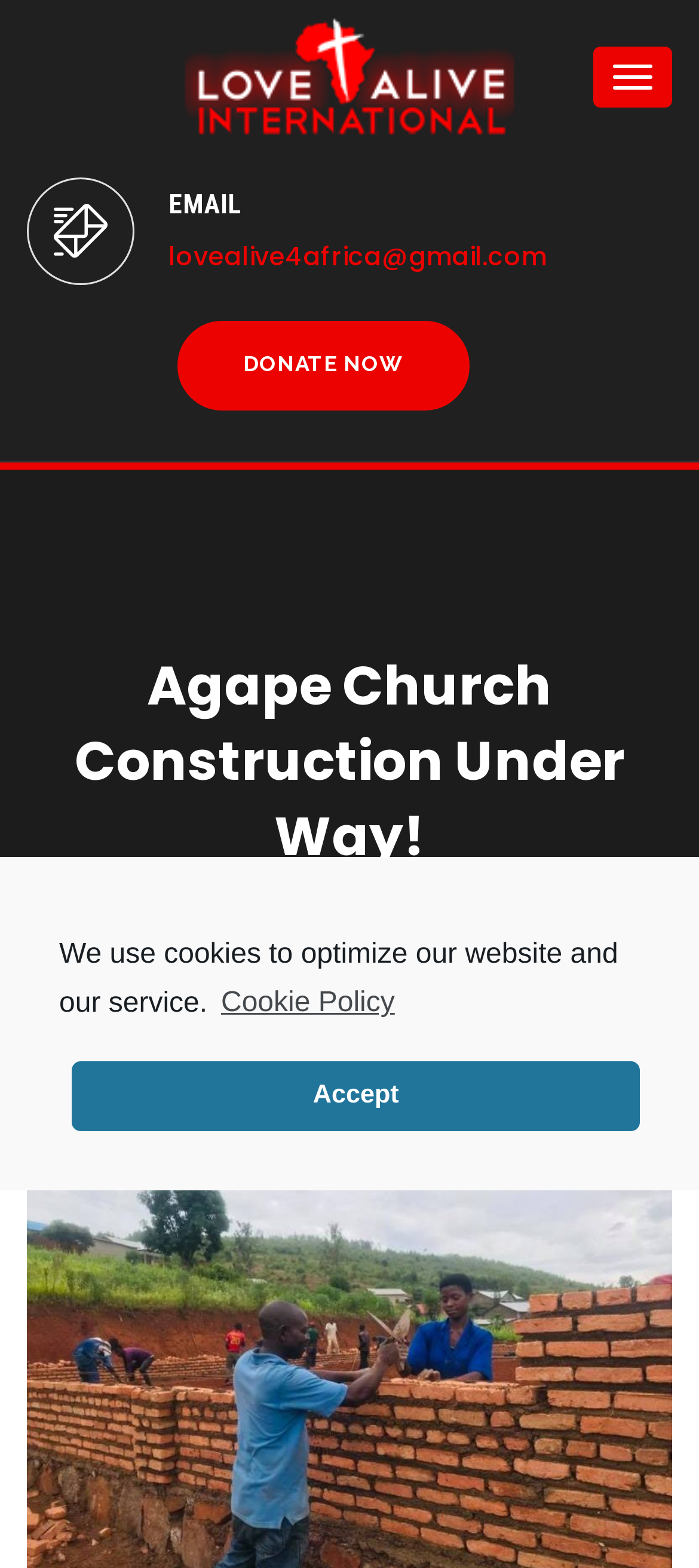Extract the main heading text from the webpage.

Agape Church Construction Under Way!